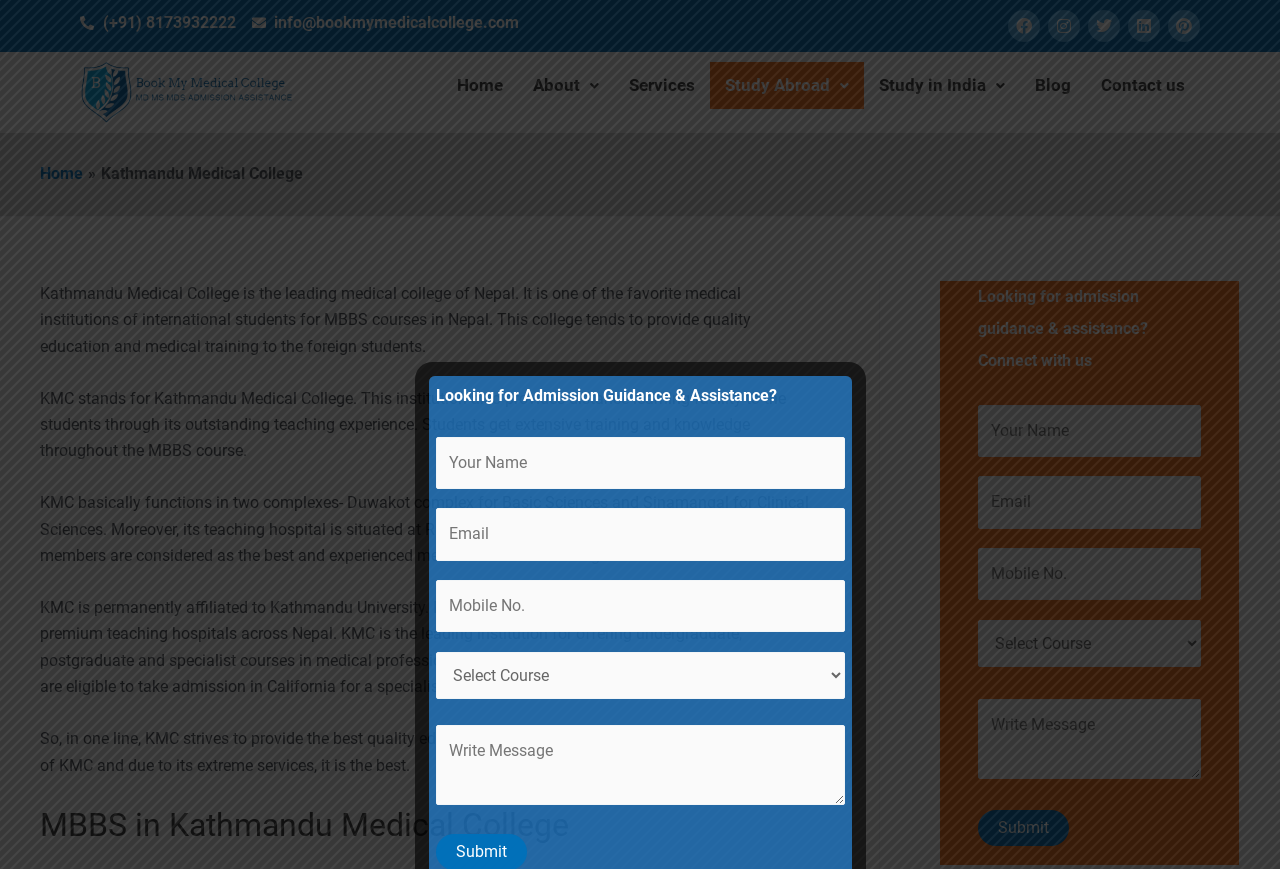What is the purpose of the contact form?
Answer the question with as much detail as possible.

The purpose of the contact form is to provide admission guidance and assistance, as mentioned in the static text element above the form, which says 'Looking for admission guidance & assistance? Connect with us'.